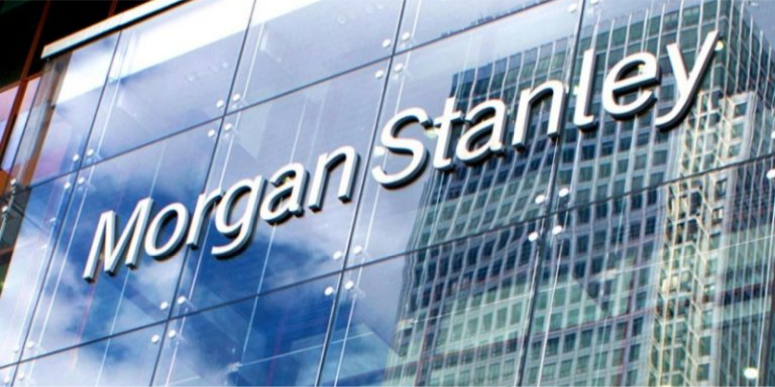What is hinted at by the surrounding urban backdrop?
Based on the screenshot, provide your answer in one word or phrase.

Dynamic environment